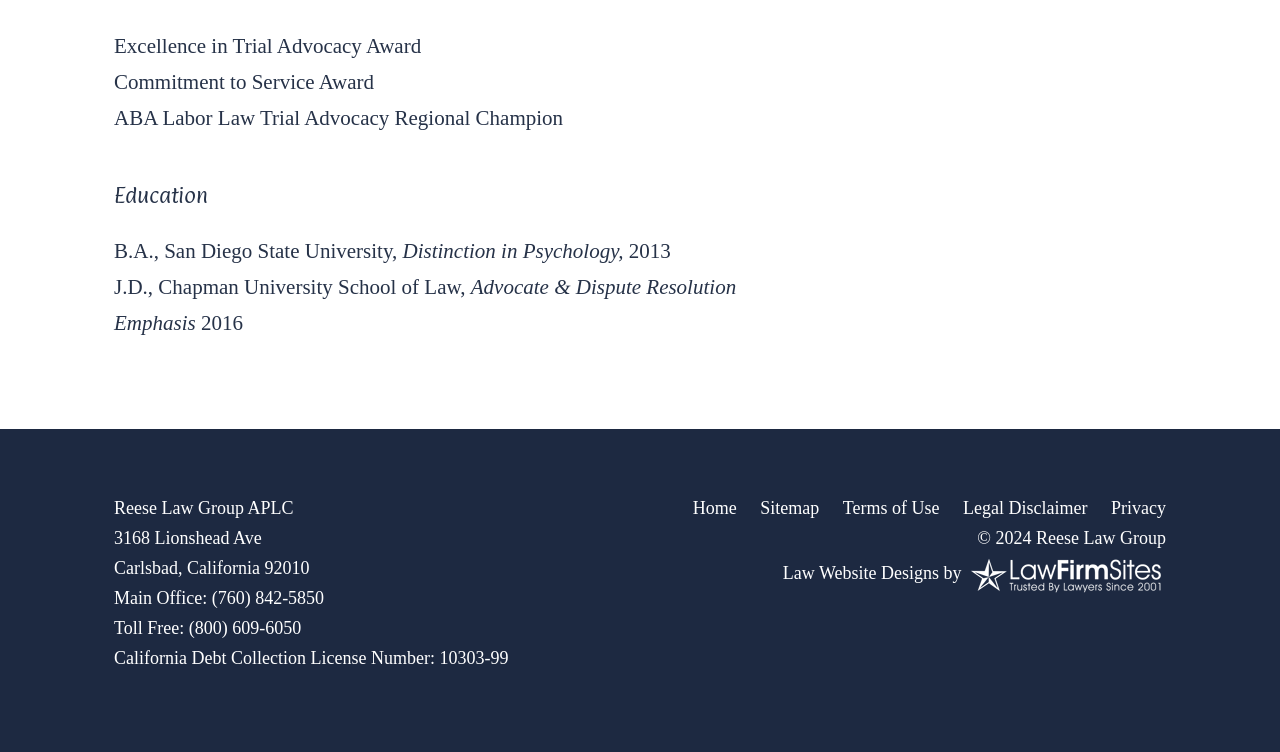Please answer the following query using a single word or phrase: 
What is the name of the law group?

Reese Law Group